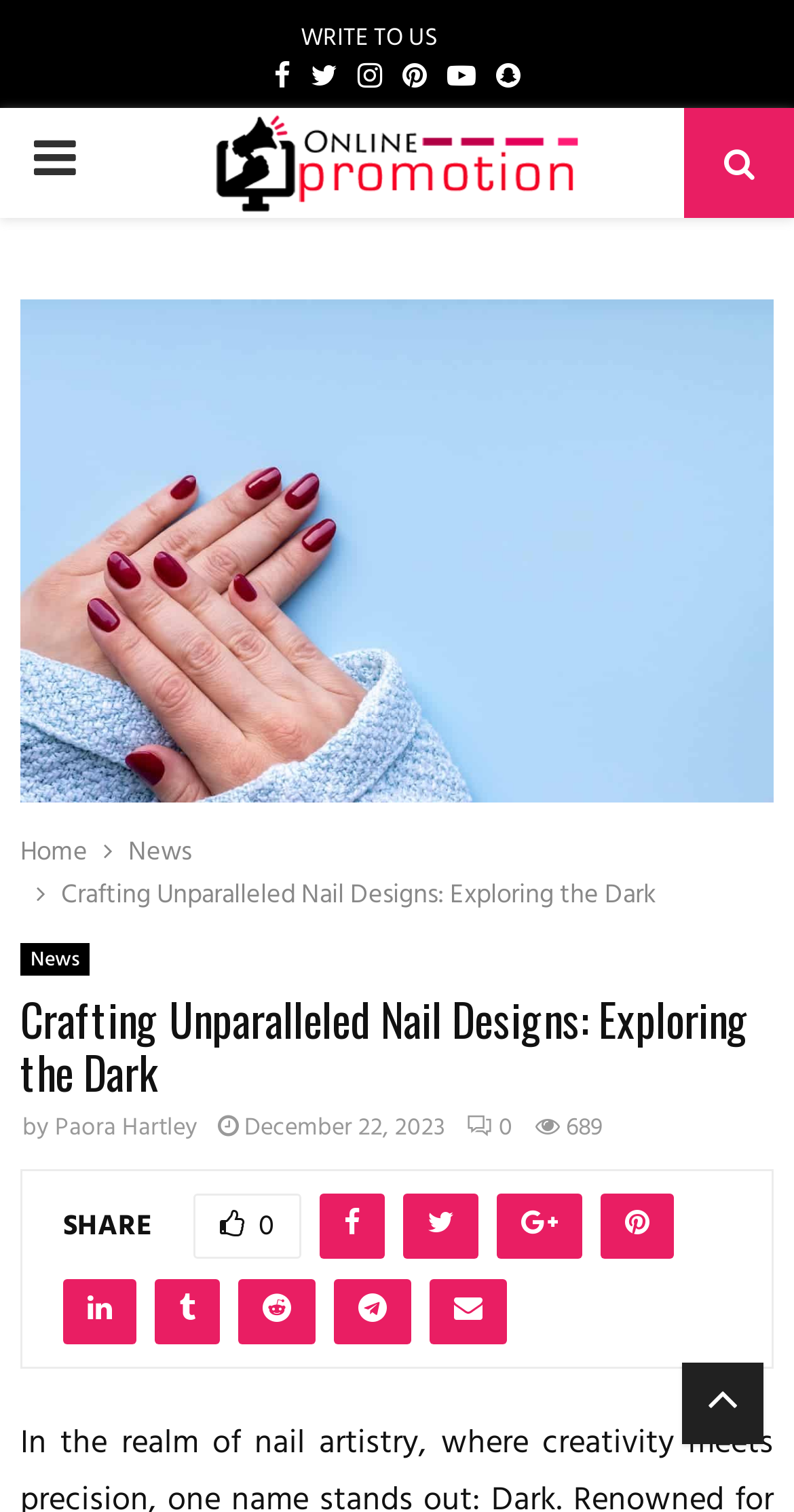Please provide a detailed answer to the question below by examining the image:
How many shares does the article have?

The webpage has a static text element with the text '689' next to the text 'SHARE', indicating that the article has 689 shares.